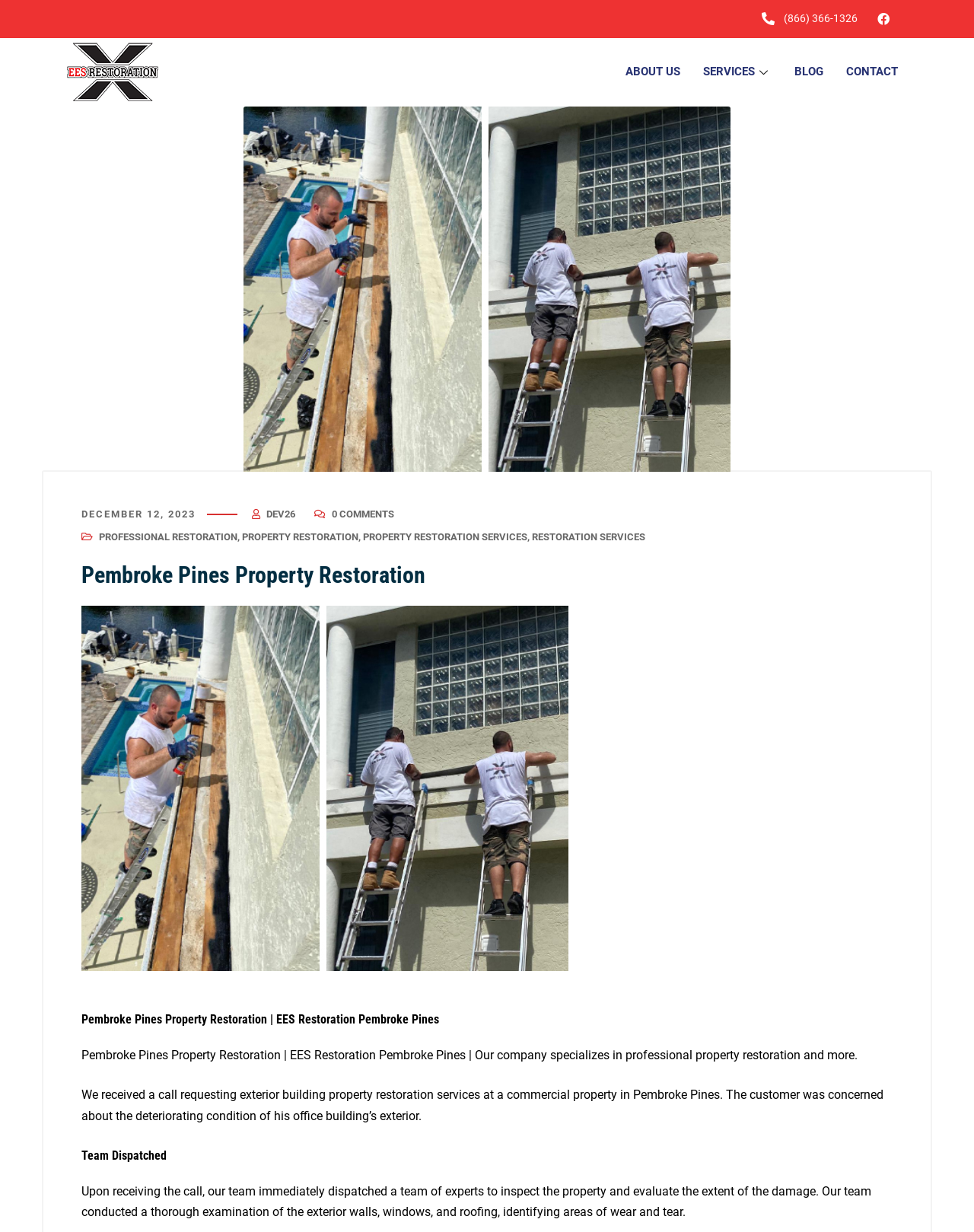Specify the bounding box coordinates of the region I need to click to perform the following instruction: "Learn about the company". The coordinates must be four float numbers in the range of 0 to 1, i.e., [left, top, right, bottom].

[0.63, 0.043, 0.71, 0.074]